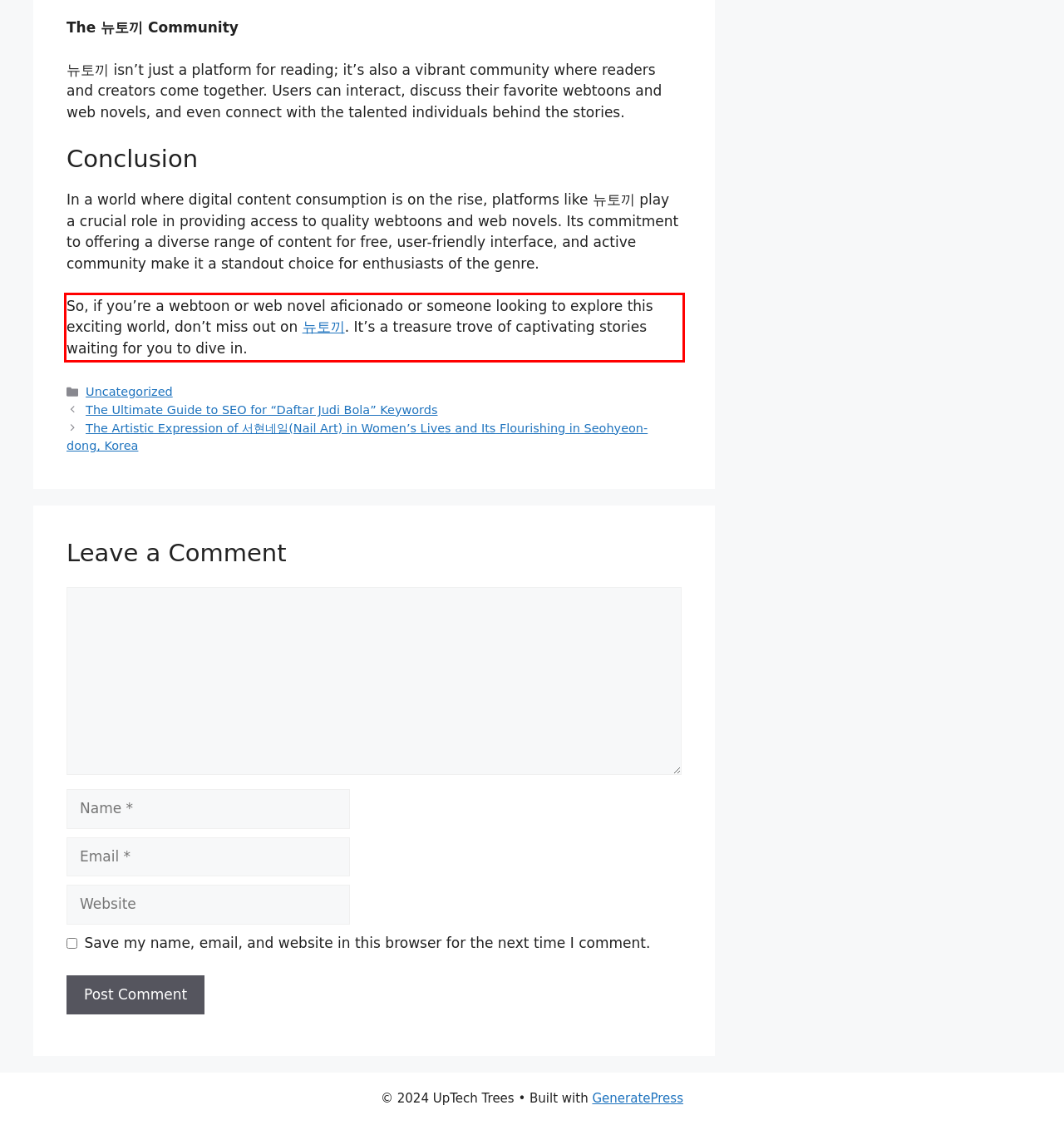There is a UI element on the webpage screenshot marked by a red bounding box. Extract and generate the text content from within this red box.

So, if you’re a webtoon or web novel aficionado or someone looking to explore this exciting world, don’t miss out on 뉴토끼. It’s a treasure trove of captivating stories waiting for you to dive in.